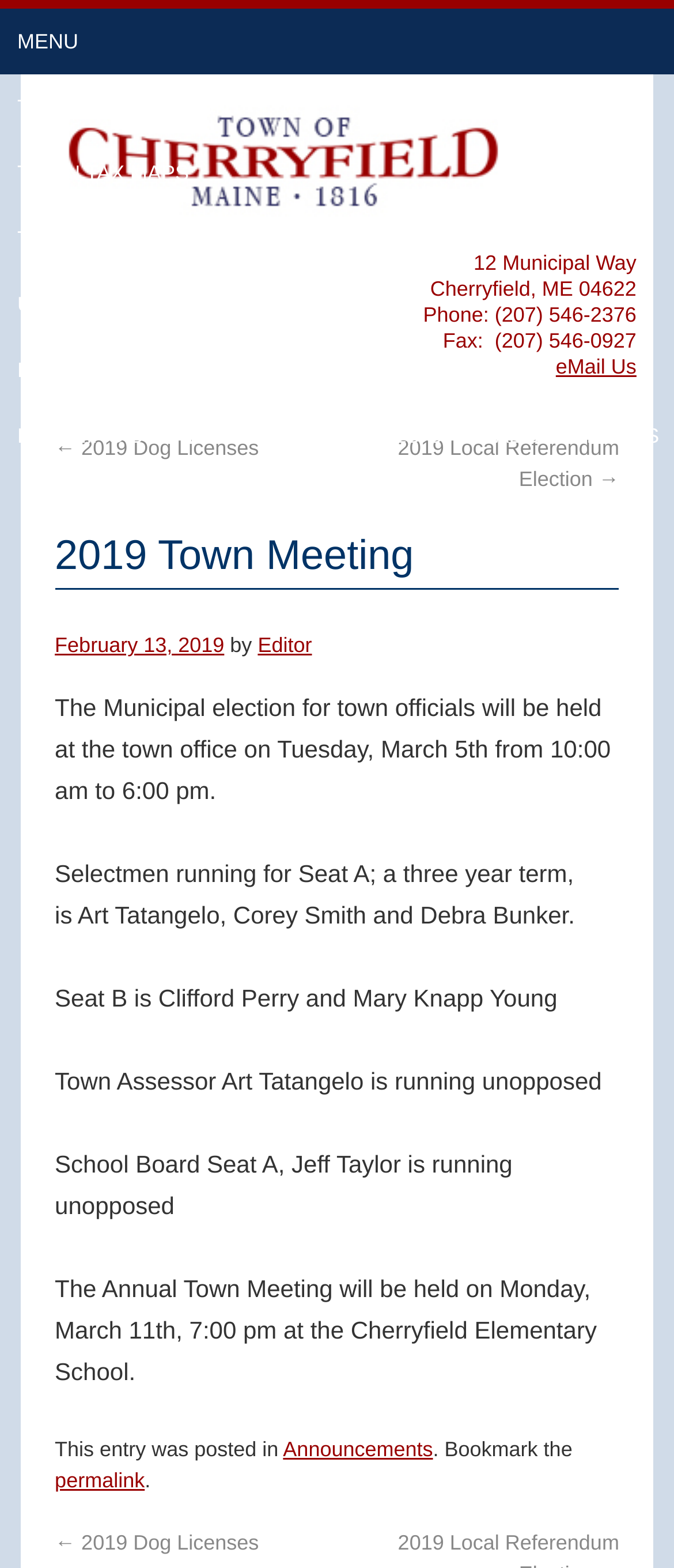Describe all the key features and sections of the webpage thoroughly.

The webpage is about the 2019 Town Meeting of Cherryfield, Maine. At the top, there is a town logo image, accompanied by the town's address, phone number, and fax number on the right side. Below the logo, there are two navigation links, "2019 Dog Licenses" and "2019 Local Referendum Election", which are positioned on the left and right sides, respectively.

The main content of the page is divided into sections. The first section is headed by "2019 Town Meeting" and contains information about the municipal election, including the date, time, and candidates running for different seats. The text is organized into paragraphs, with each paragraph describing a specific aspect of the election.

Below the election information, there is a section with a heading that is not explicitly stated, but it appears to be related to the town meeting. This section contains a series of paragraphs describing the town meeting, including the date, time, and location.

At the bottom of the page, there is a footer section with a link to "Announcements" and a permalink to the current page. There is also a duplicate link to "2019 Dog Licenses" at the very bottom of the page.